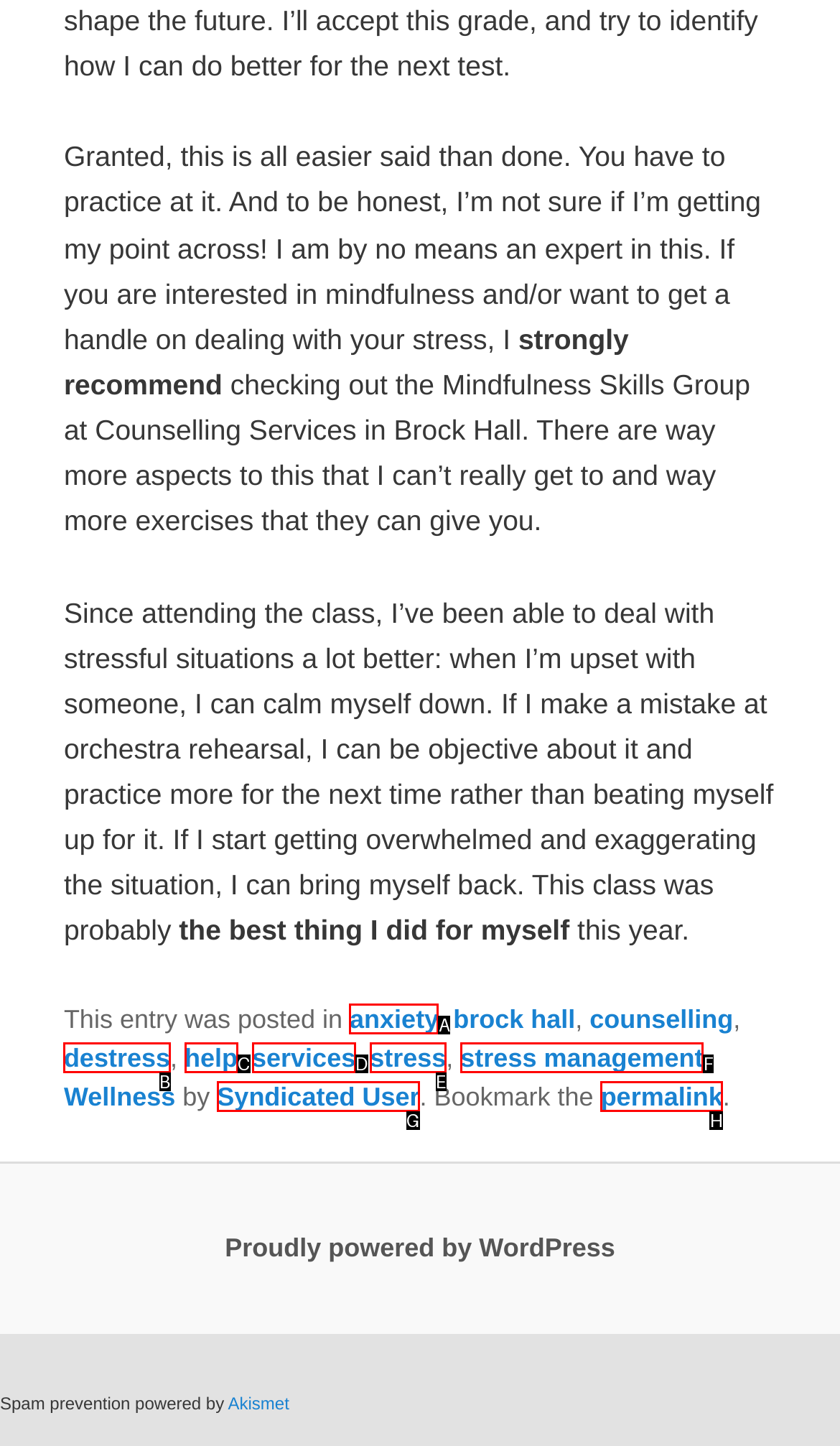Indicate which lettered UI element to click to fulfill the following task: Click the reply button
Provide the letter of the correct option.

None